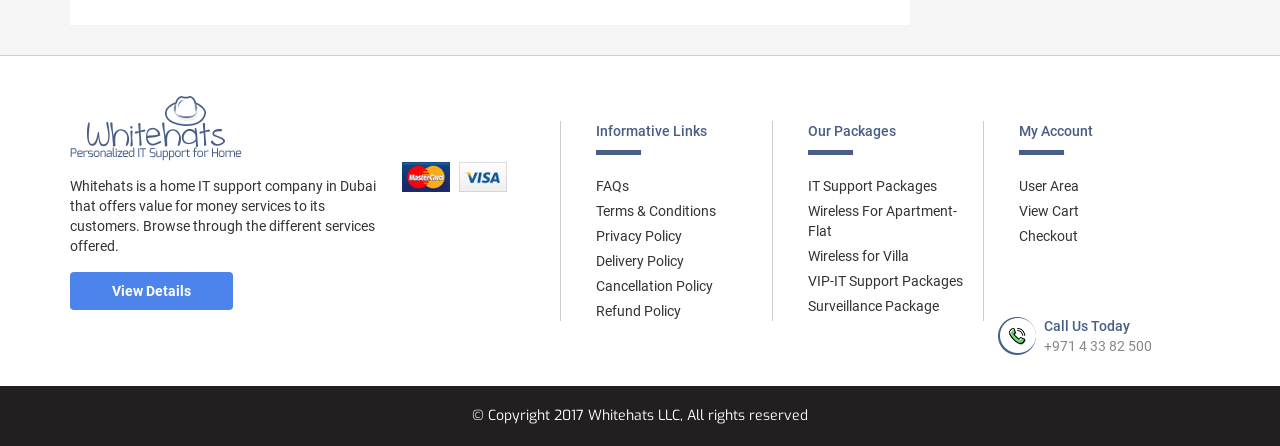Can you find the bounding box coordinates of the area I should click to execute the following instruction: "Read FAQs"?

[0.466, 0.398, 0.499, 0.434]